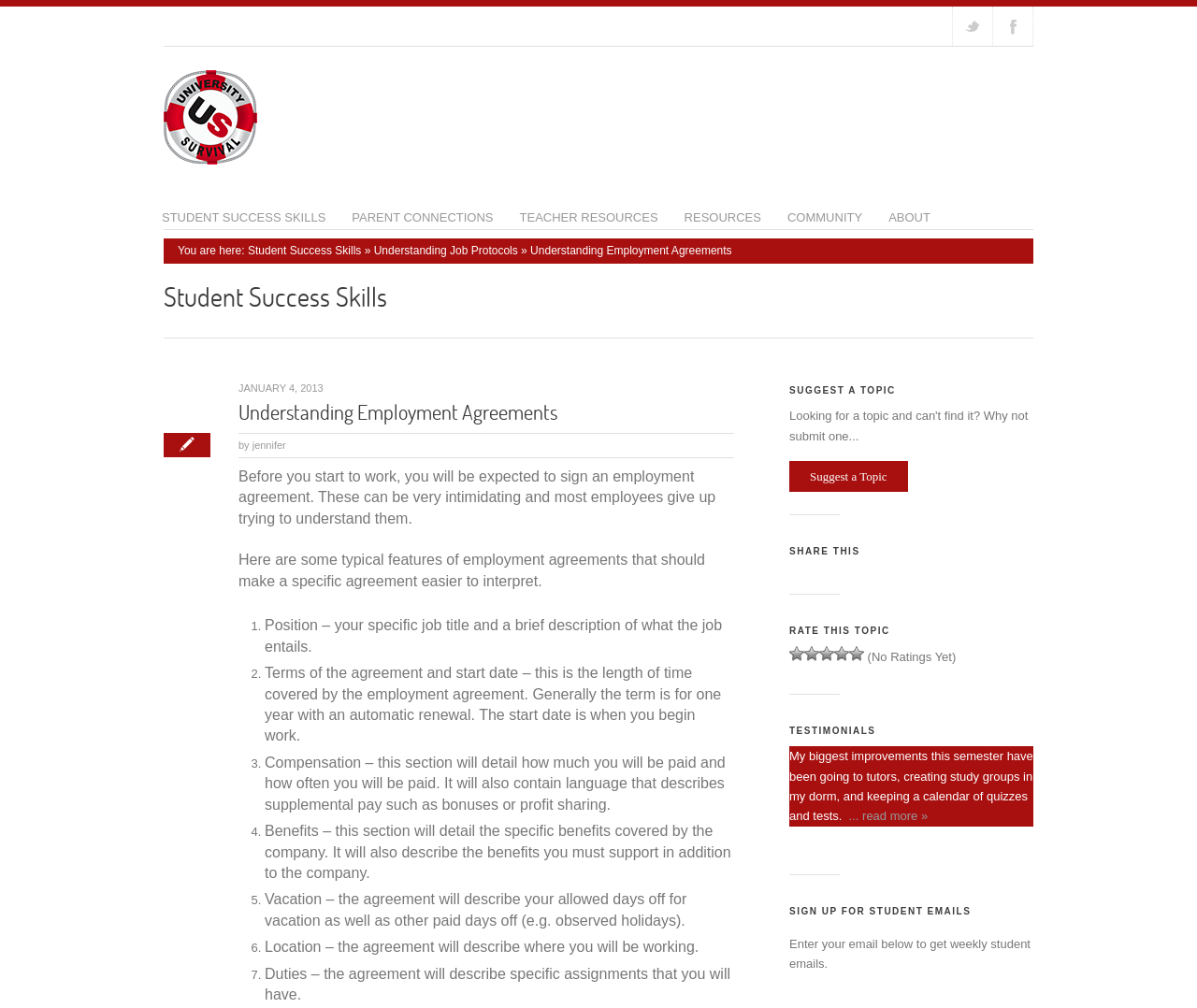Please identify the bounding box coordinates for the region that you need to click to follow this instruction: "Click on Understanding Job Protocols".

[0.312, 0.242, 0.433, 0.255]